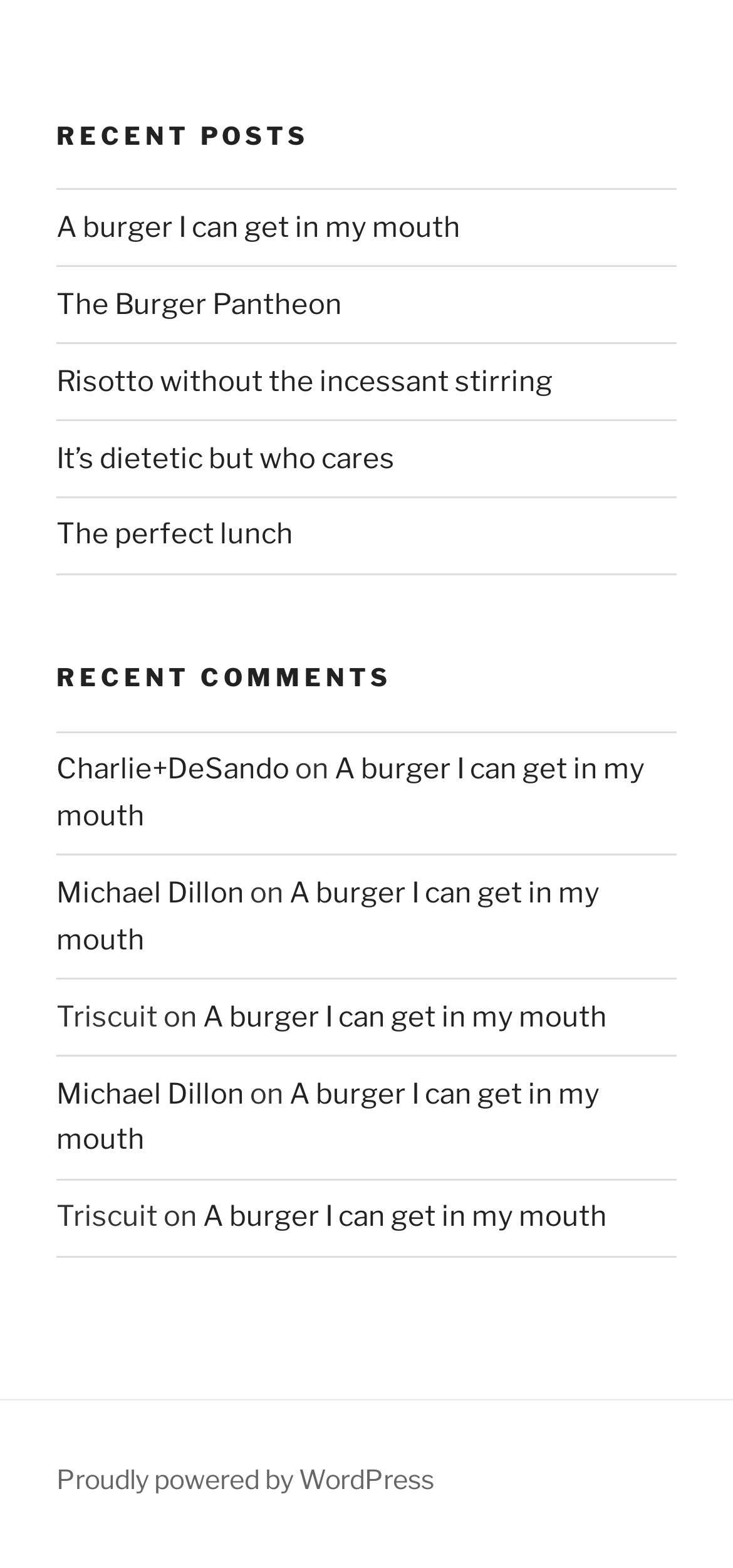What is the platform powering this website?
Please answer the question with a detailed and comprehensive explanation.

I looked at the link at the bottom of the page, which says 'Proudly powered by WordPress'. This indicates that the platform powering this website is WordPress.